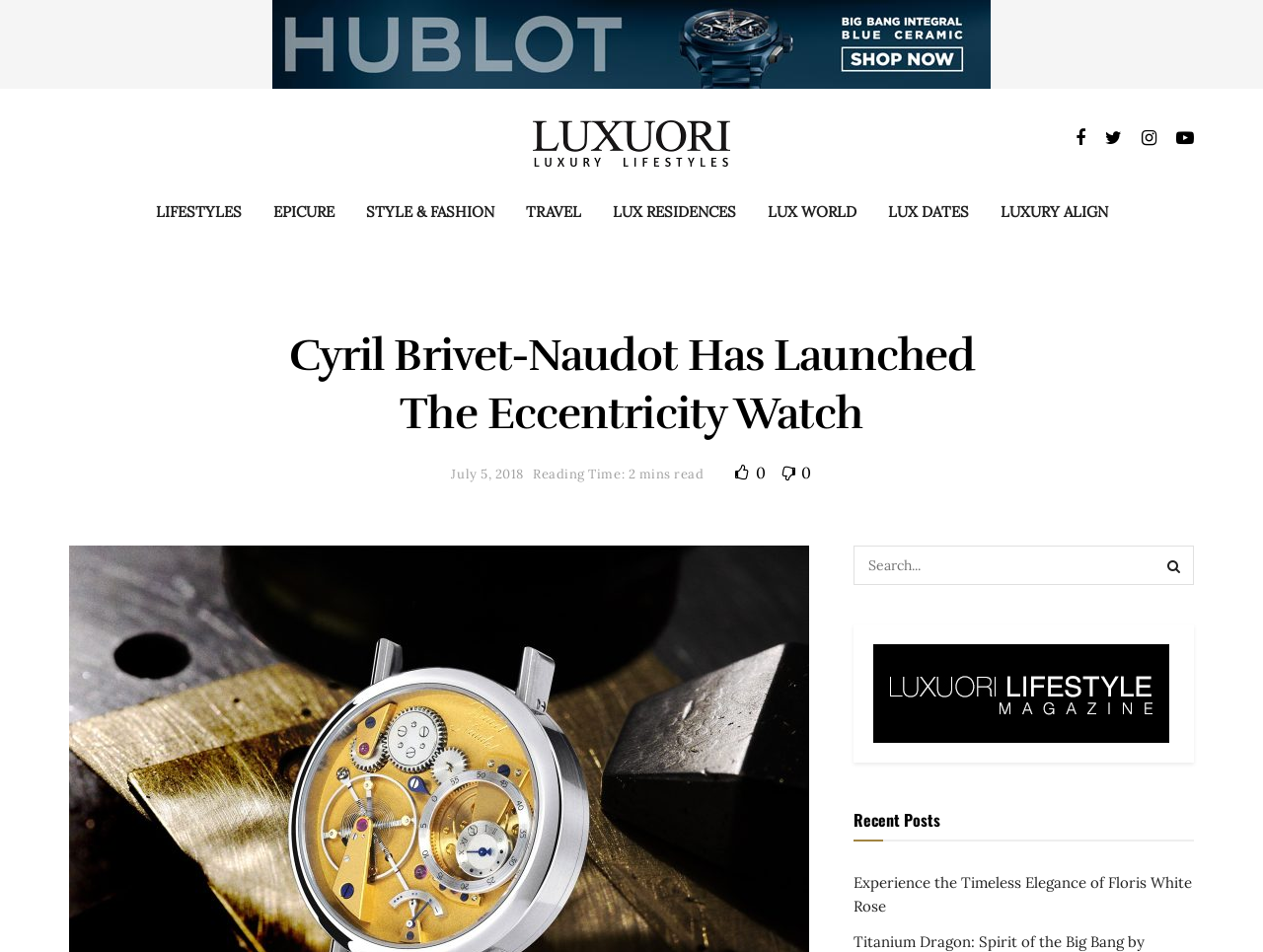What is the category of the article?
Use the information from the image to give a detailed answer to the question.

I looked at the link elements with text 'LIFESTYLES', 'EPICURE', 'STYLE & FASHION', and so on, which suggest that they are categories of articles. The first category is 'LIFESTYLES'.